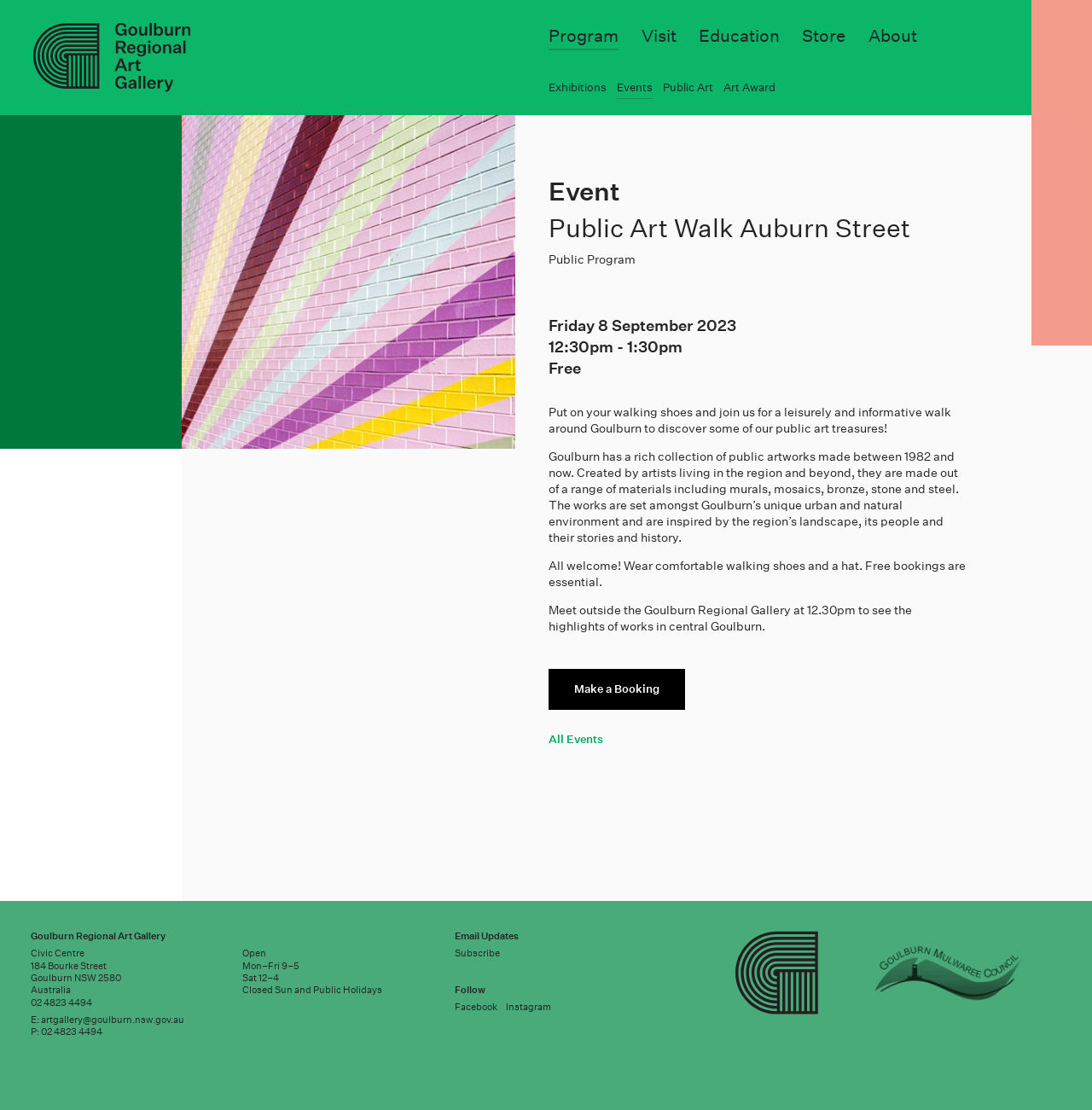Please find the bounding box coordinates for the clickable element needed to perform this instruction: "Make a booking for the event".

[0.502, 0.603, 0.627, 0.64]